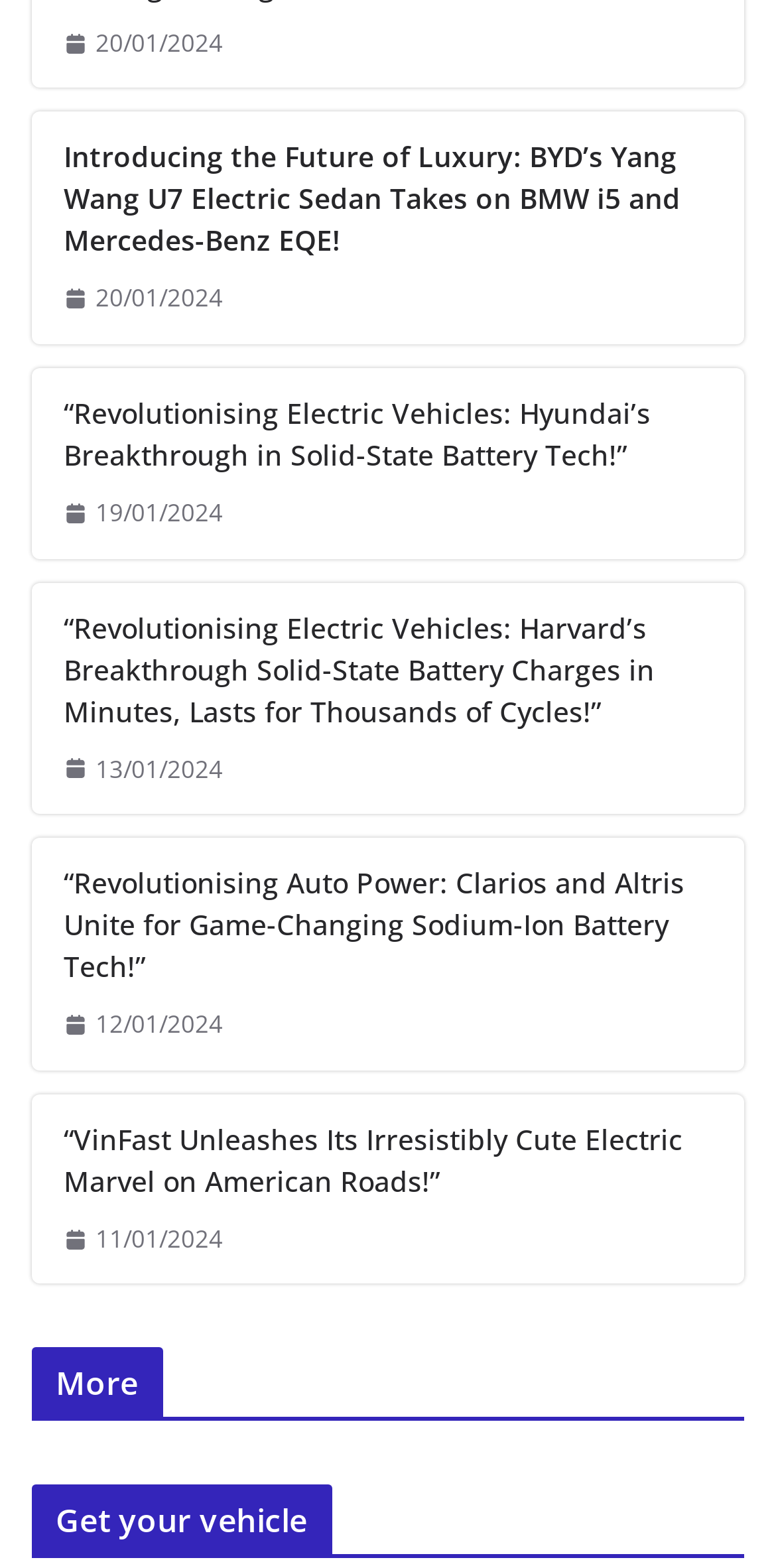How many articles are on this webpage?
Please provide a single word or phrase answer based on the image.

6